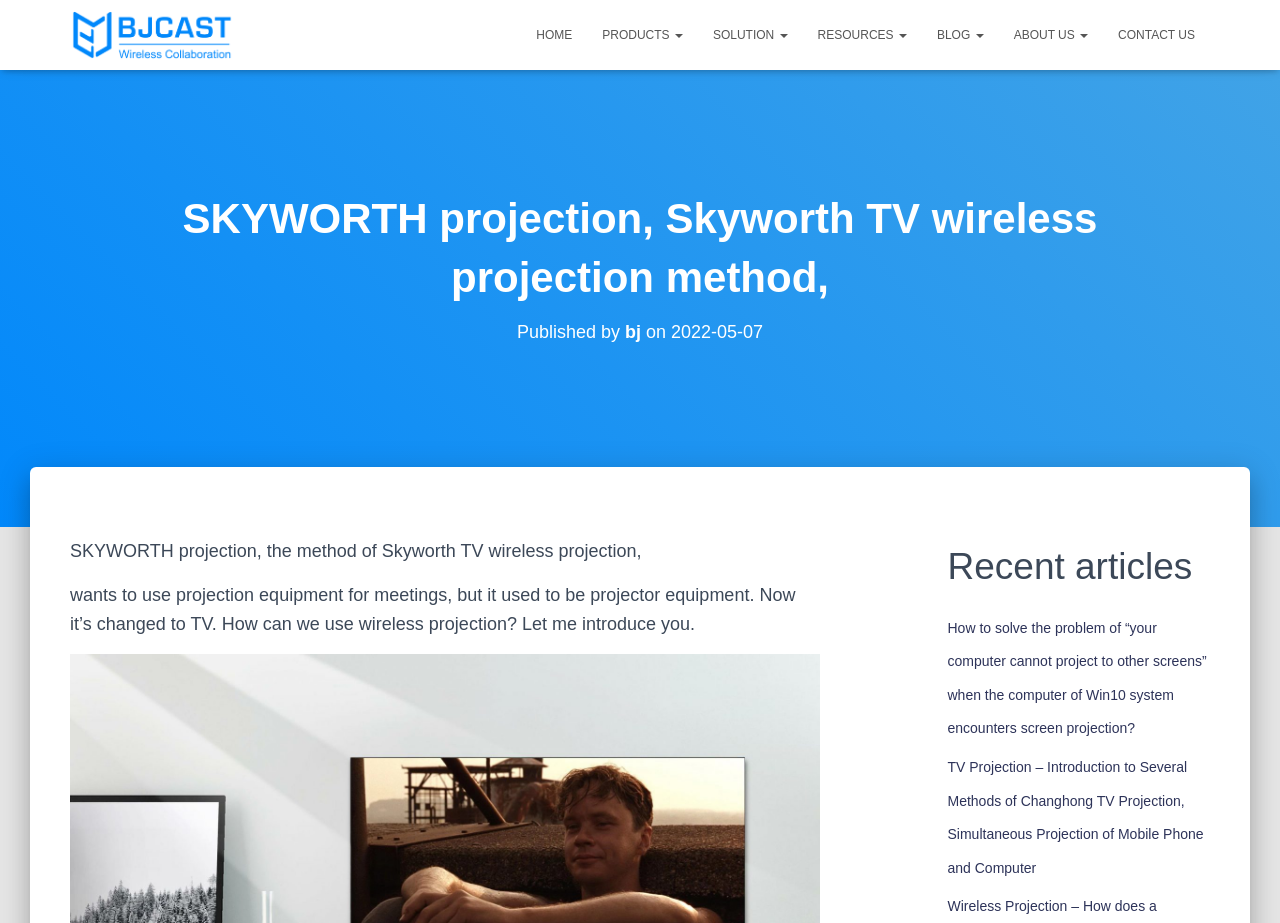What is the website about?
Give a thorough and detailed response to the question.

Based on the webpage content, it appears that the website is about Skyworth TV wireless projection, specifically discussing the method of using TV for wireless projection in meetings, which was previously done using projector equipment.